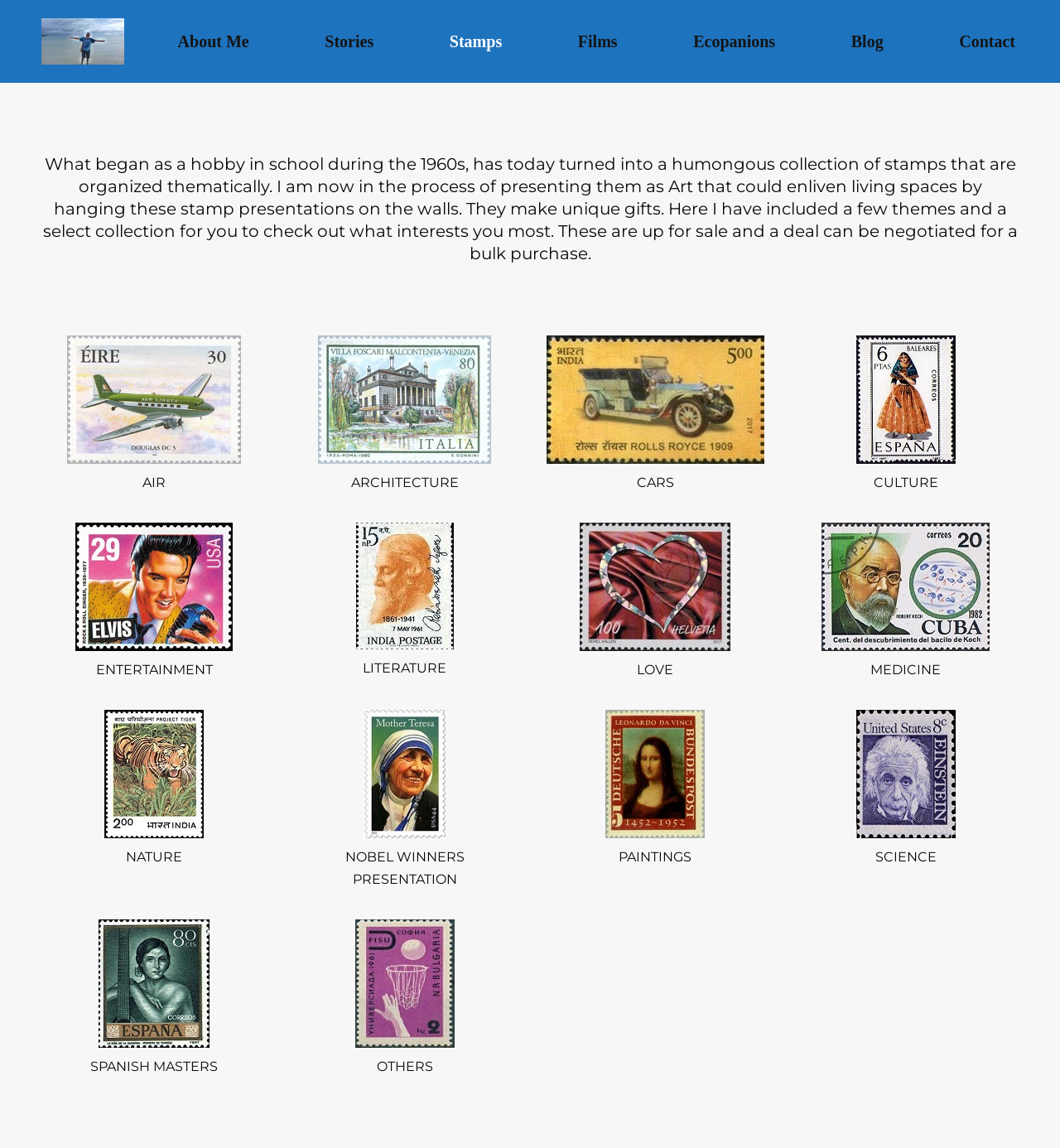Generate a detailed explanation of the webpage's features and information.

This webpage is about NIhal Mathur's stamp collection, which has turned into a massive collection organized thematically. The page has a navigation menu at the top with links to "About Me", "Stories", "Stamps", "Films", "Ecopanions", "Blog", and "Contact". Below the navigation menu, there is a brief introduction to NIhal Mathur's stamp collection, which can be presented as art and makes unique gifts.

The main content of the page is divided into several sections, each featuring a theme of stamps. There are 12 sections in total, each with a figure and a corresponding text label. The themes include "AIR", "ARCHITECTURE", "CARS", "CULTURE", "ENTERTAINMENT", "LITERATURE", "LOVE", "MEDICINE", "NATURE", "NOBEL WINNERS PRESENTATION", "PAINTINGS", and "SCIENCE". Each section has a link to explore more about the theme.

At the bottom of the page, there are two more links: "SPANISH MASTERS" and "OTHERS". Additionally, there is a "Go to Top" button at the bottom right corner of the page.

The page has a clean and organized layout, making it easy to navigate and explore NIhal Mathur's stamp collection.